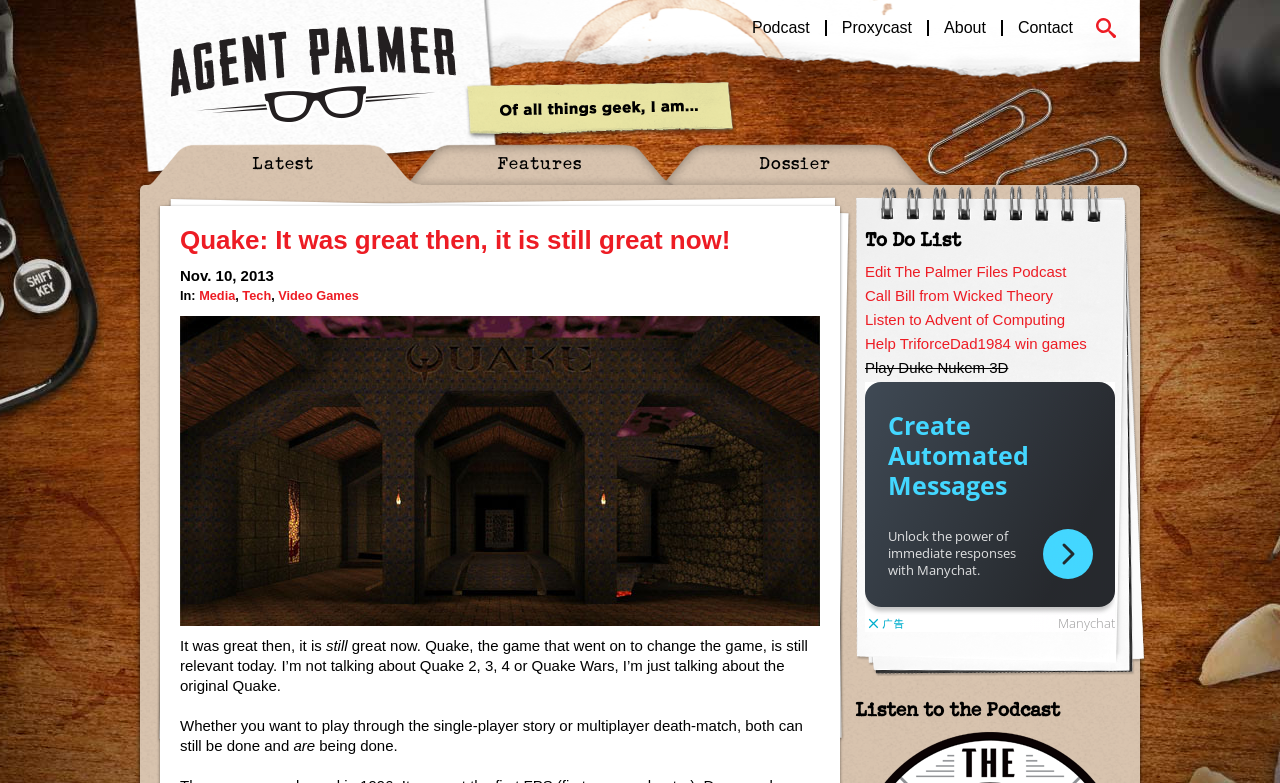Please locate the bounding box coordinates of the element that needs to be clicked to achieve the following instruction: "Visit the 'About' page". The coordinates should be four float numbers between 0 and 1, i.e., [left, top, right, bottom].

[0.724, 0.026, 0.782, 0.046]